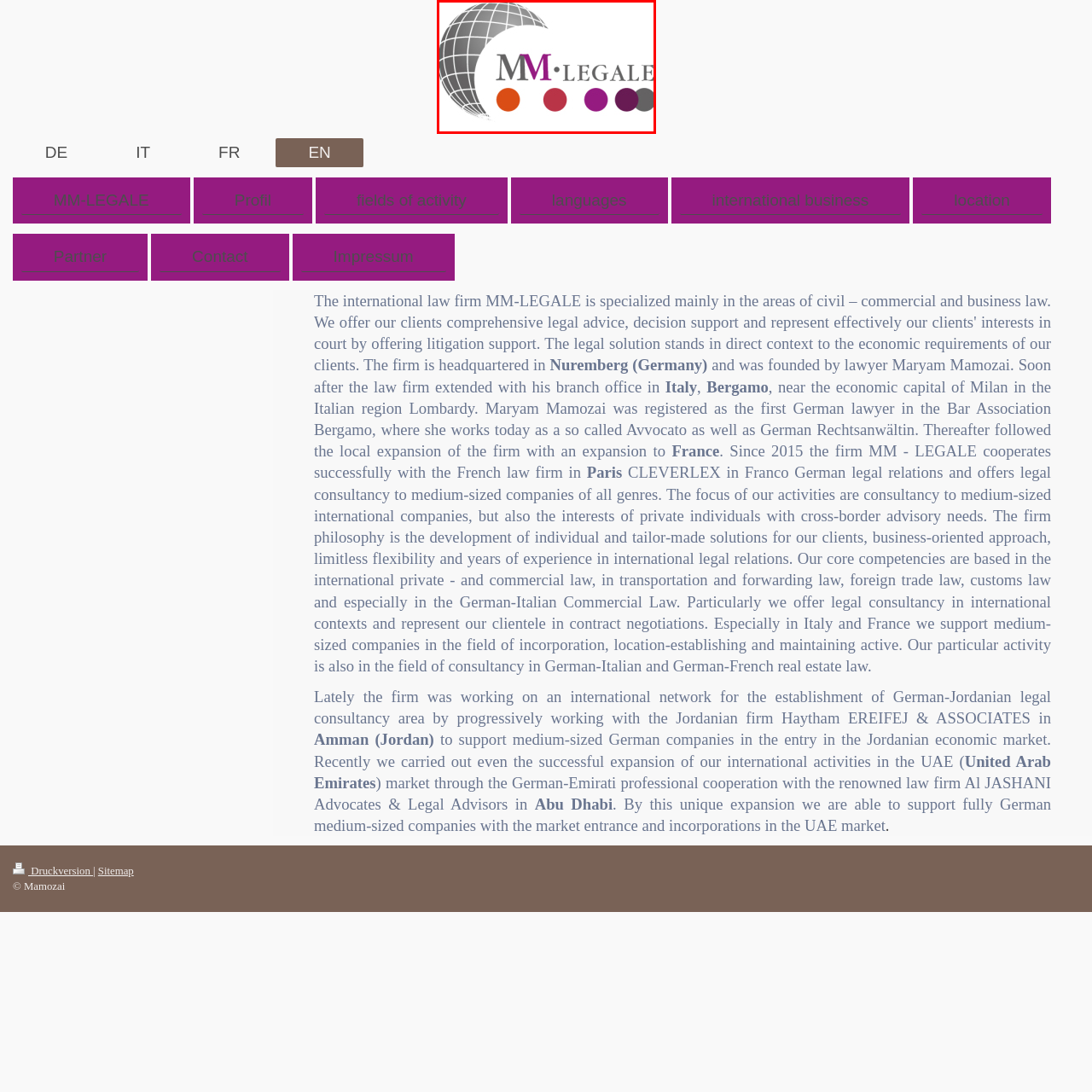Concentrate on the part of the image bordered in red, What does the globe-like motif symbolize? Answer concisely with a word or phrase.

Global reach